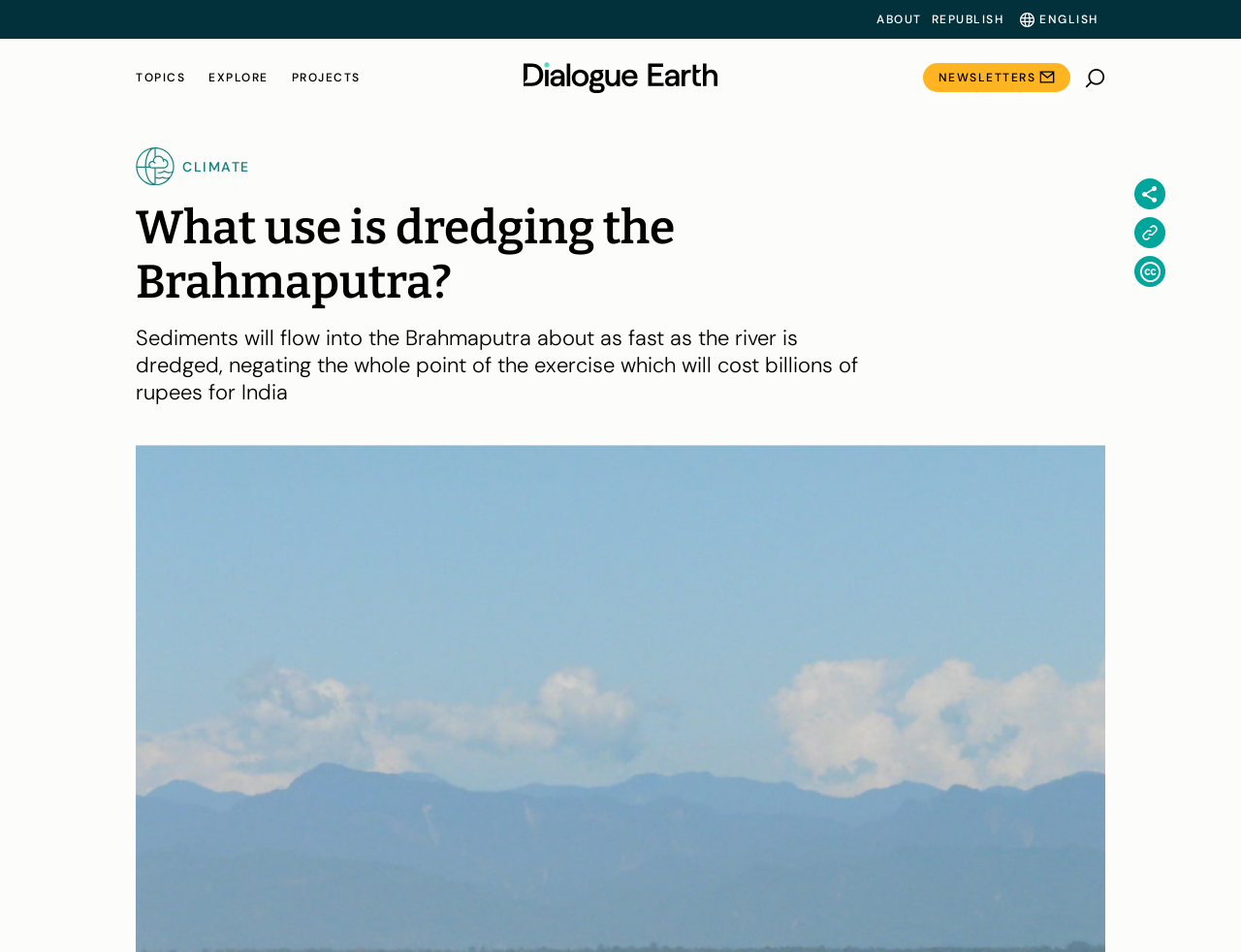What is the name of the website or organization?
Please provide a single word or phrase in response based on the screenshot.

Dialogue Earth